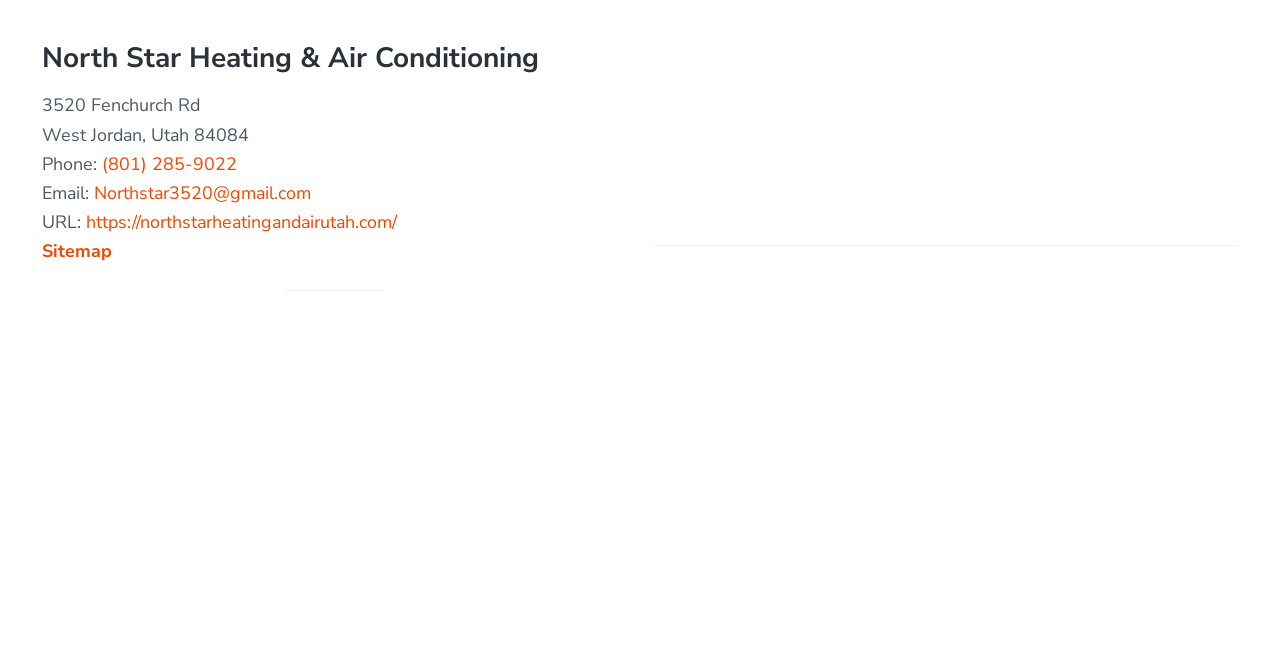From the details in the image, provide a thorough response to the question: What is the company name?

The company name is obtained from the heading element at the top of the webpage, which reads 'North Star Heating & Air Conditioning'.